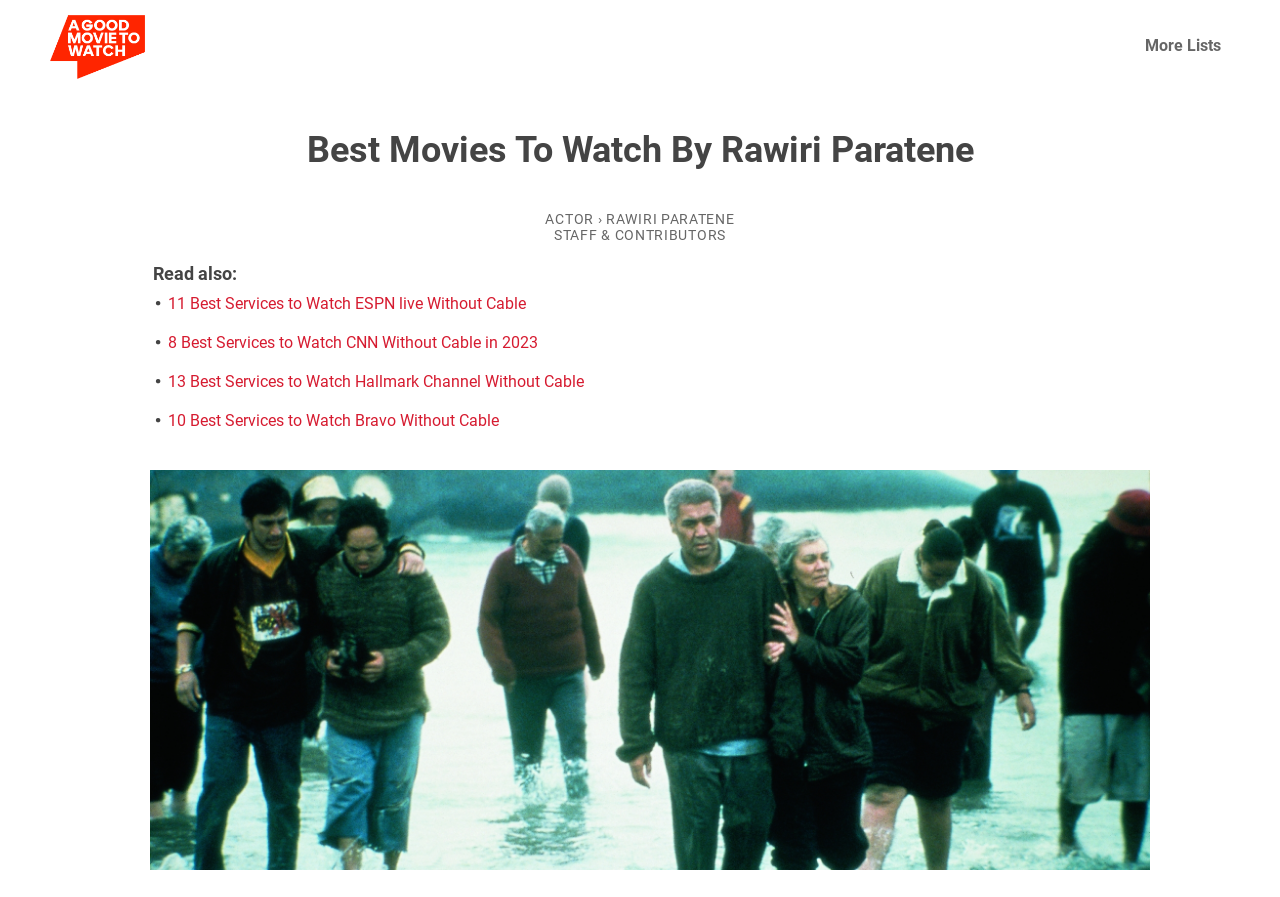Please provide a comprehensive answer to the question based on the screenshot: How many movie recommendations are listed?

I counted the number of links under the 'Read also:' section, which lists movie recommendations. There are four links, each corresponding to a different movie or service.